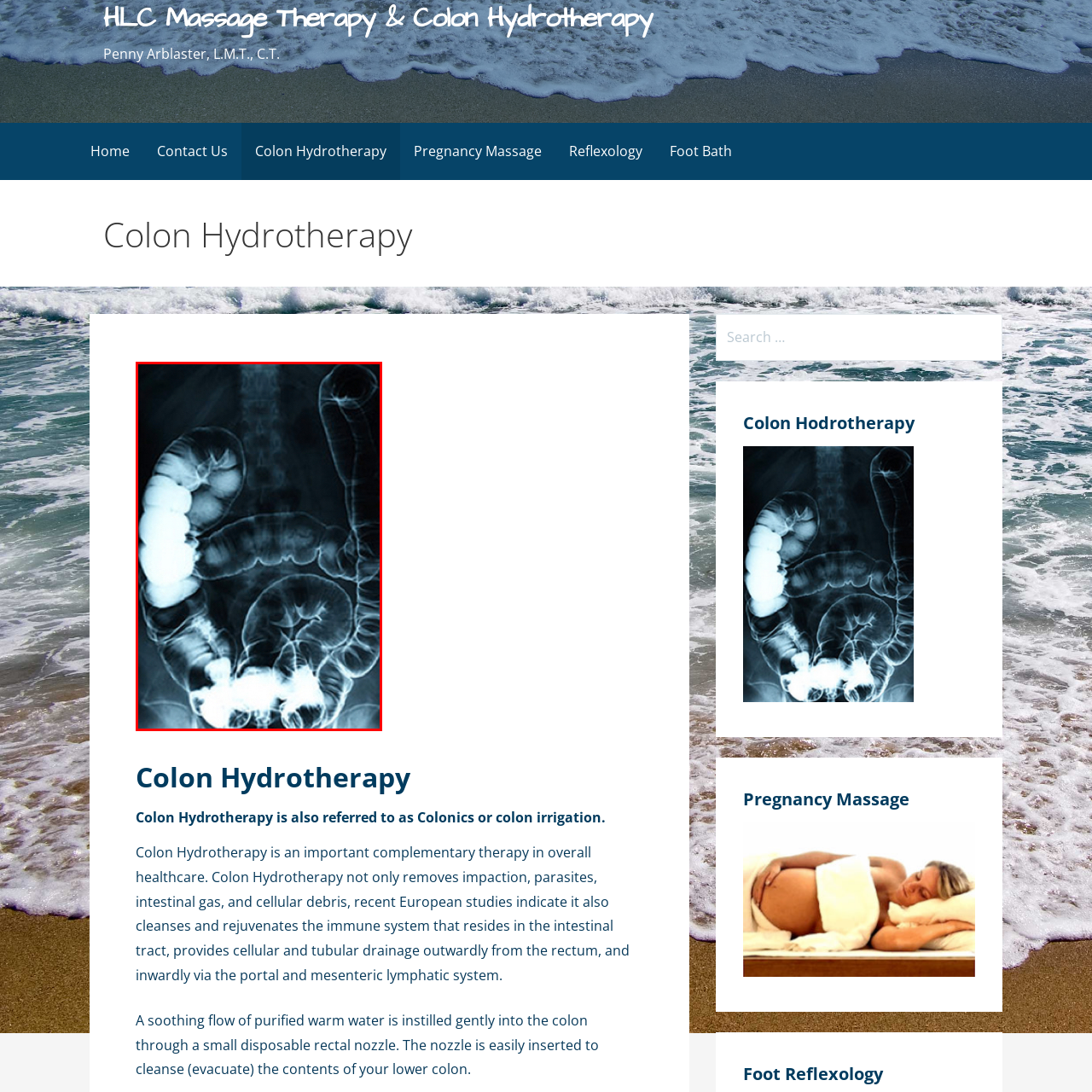Direct your attention to the section marked by the red bounding box and construct a detailed answer to the following question based on the image: Why is the image of the colon important?

This image serves as an educational resource for understanding both the anatomy involved and the benefits of maintaining a healthy colon, which is crucial in the context of colon hydrotherapy.